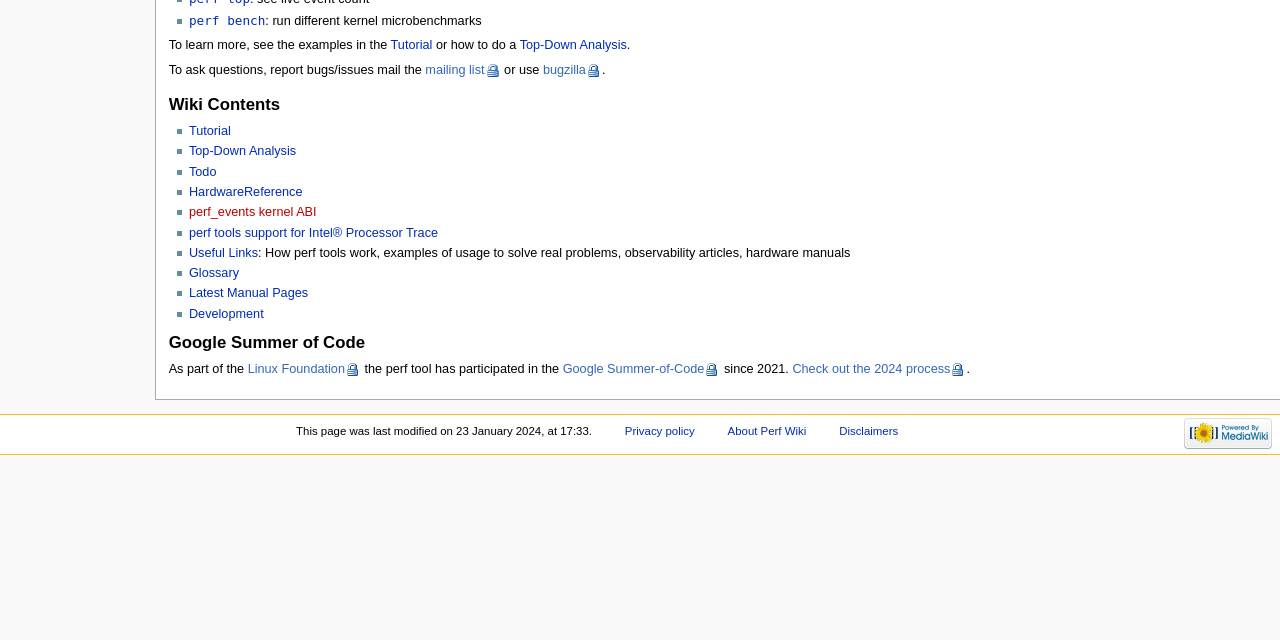Identify the bounding box coordinates for the UI element described as: "Latest Manual Pages".

[0.148, 0.448, 0.241, 0.47]